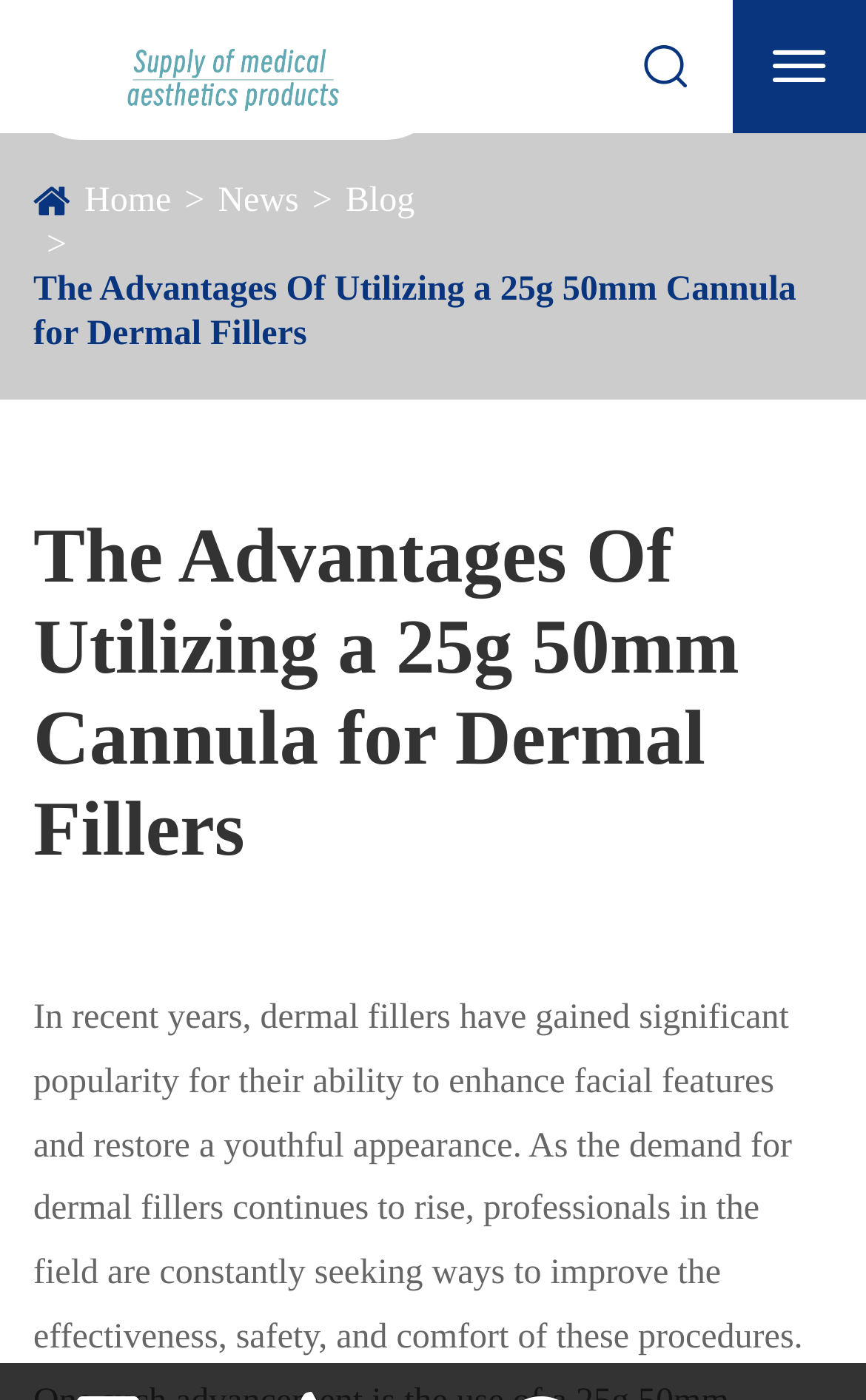What is the topic of the current webpage?
Based on the visual content, answer with a single word or a brief phrase.

Dermal Fillers